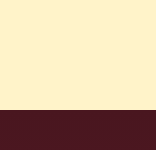What is the characteristic of the layout?
From the image, respond using a single word or phrase.

Clear distinction